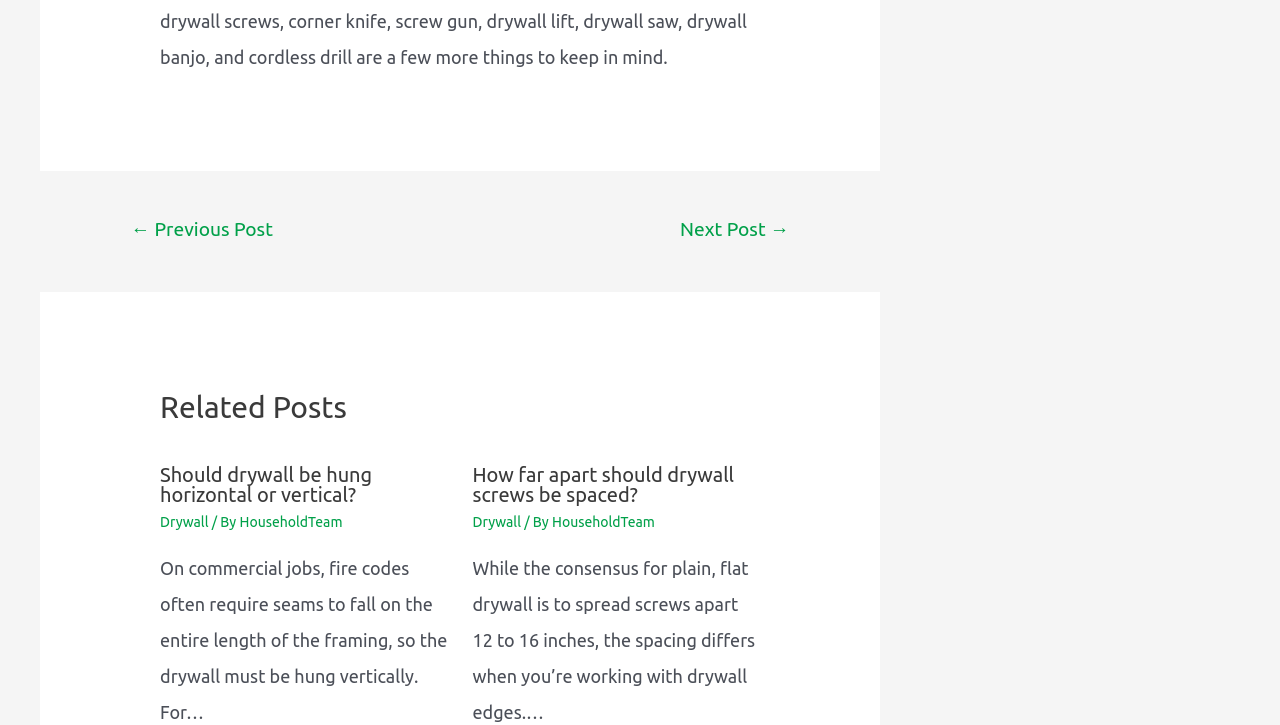Locate the bounding box coordinates of the clickable region to complete the following instruction: "read related post about drywall screws."

[0.369, 0.638, 0.574, 0.698]